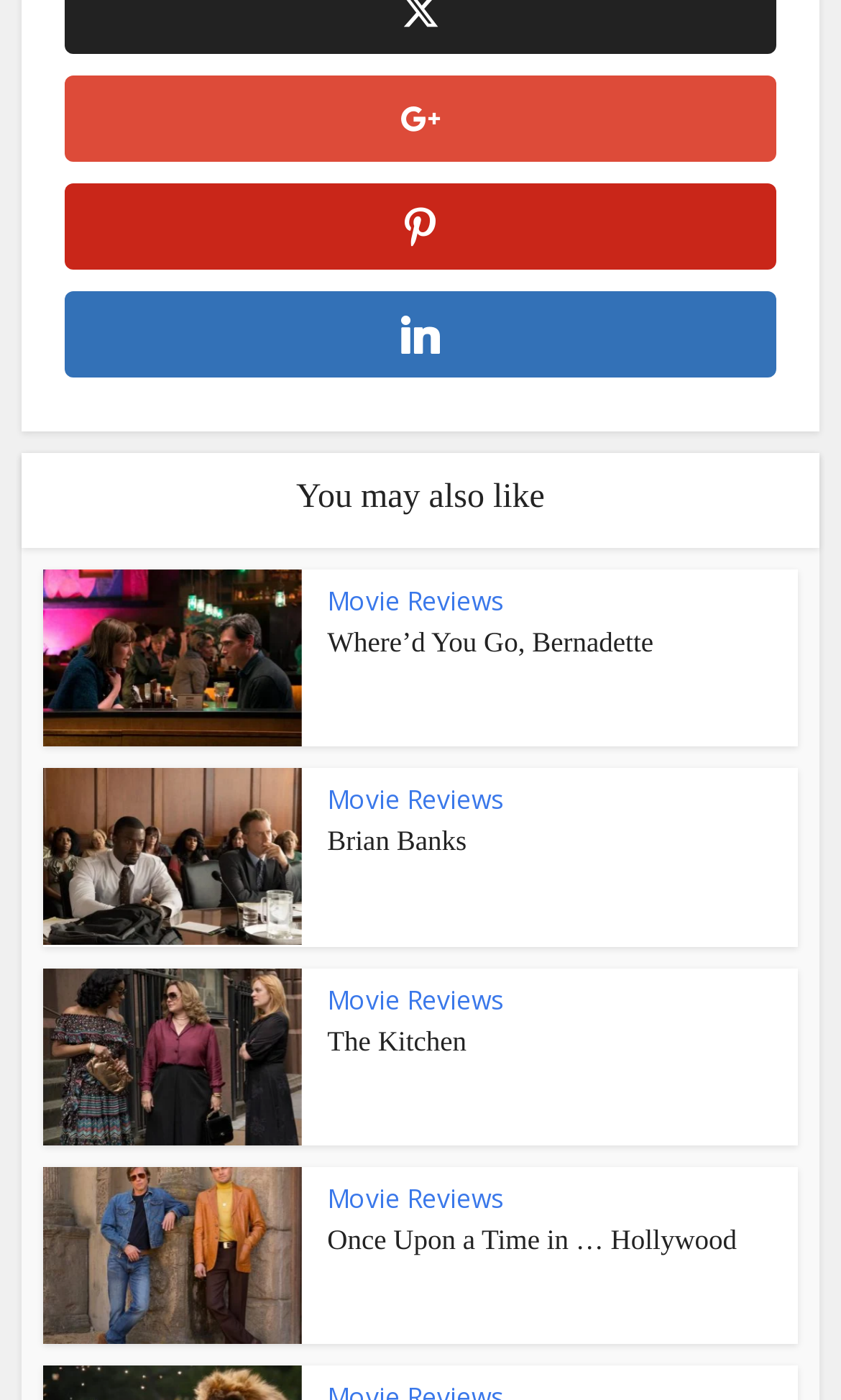Please determine the bounding box coordinates of the area that needs to be clicked to complete this task: 'Click on 'Where’d You Go, Bernadette' movie review'. The coordinates must be four float numbers between 0 and 1, formatted as [left, top, right, bottom].

[0.389, 0.447, 0.777, 0.471]